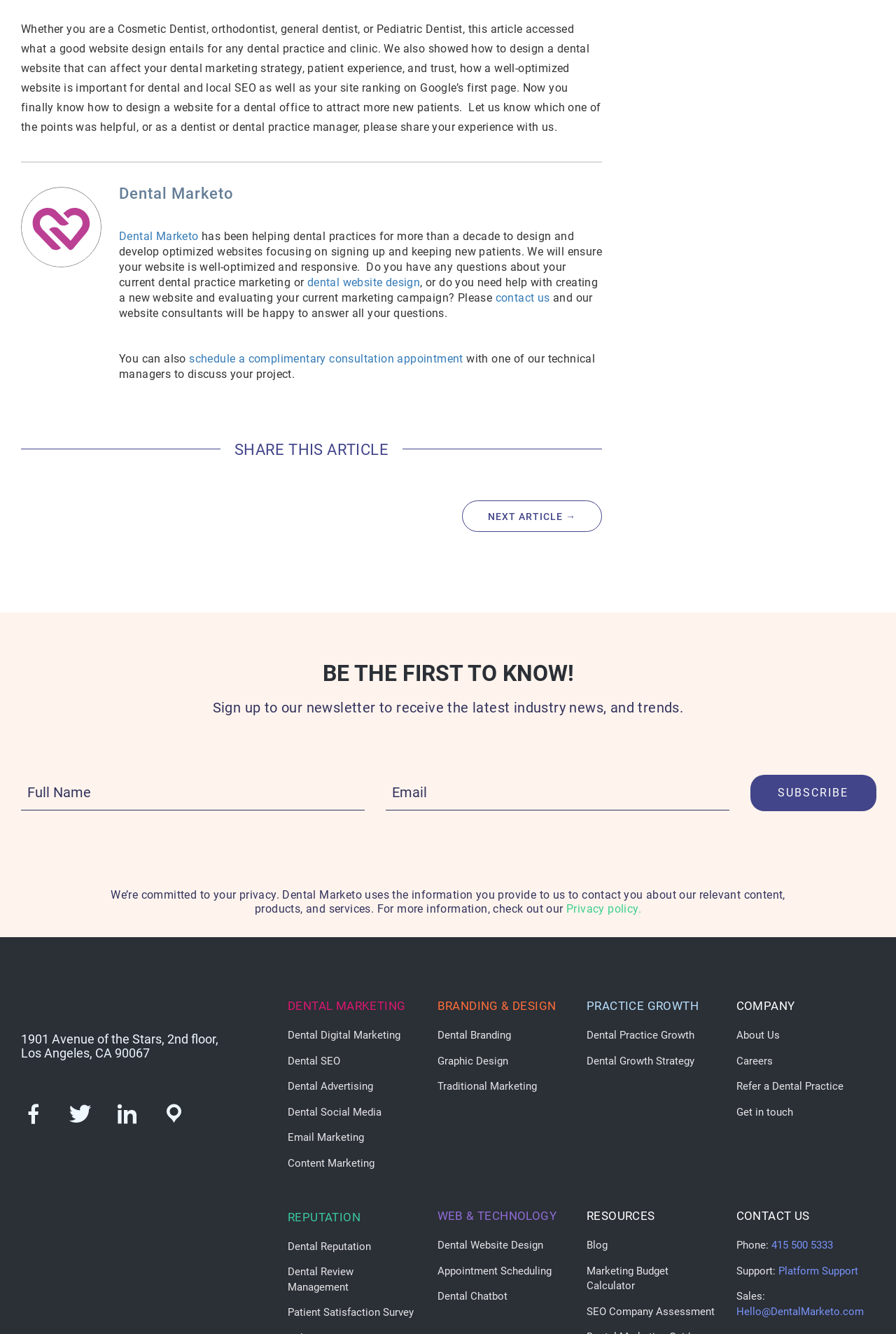Identify the bounding box coordinates necessary to click and complete the given instruction: "Fill in the 'Full Name' textbox".

[0.023, 0.581, 0.407, 0.608]